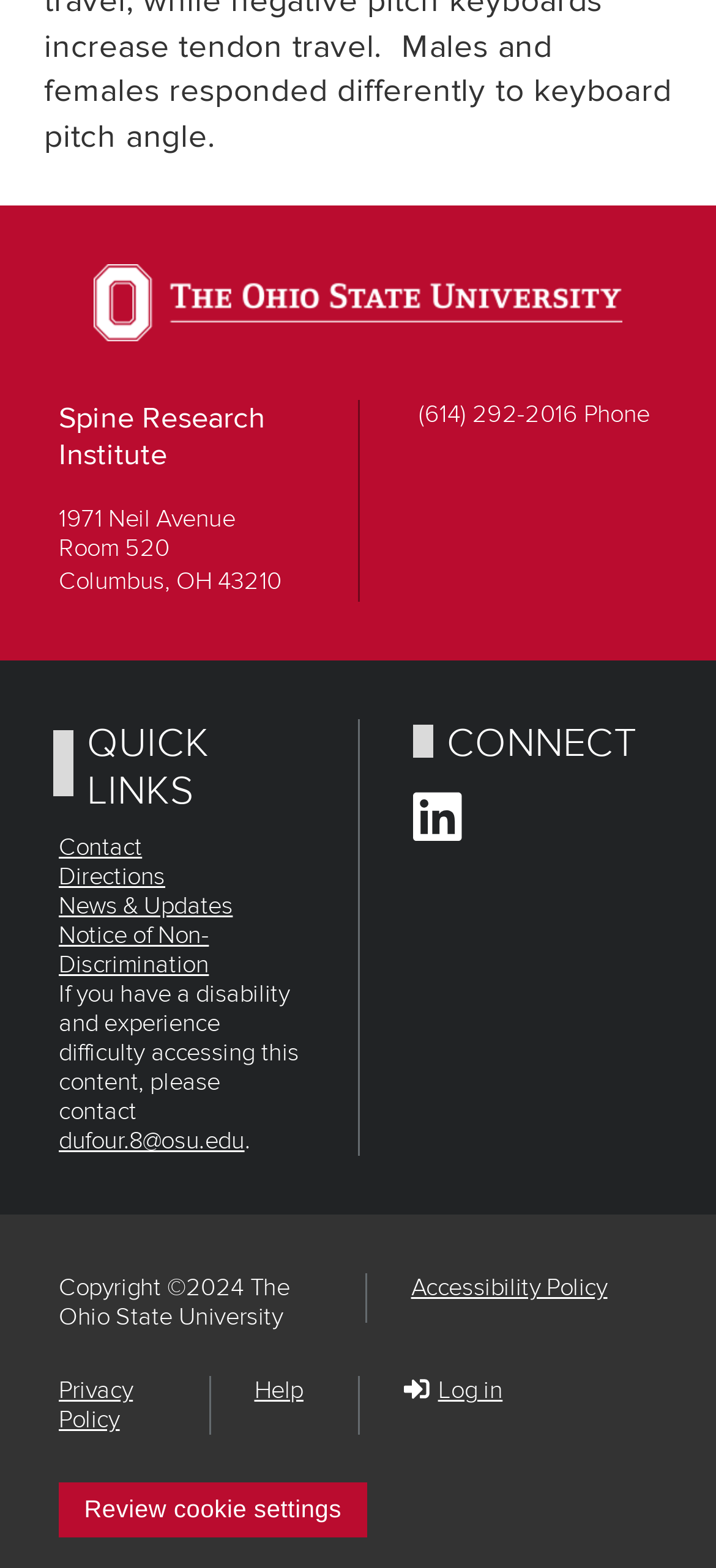Please locate the bounding box coordinates of the element that needs to be clicked to achieve the following instruction: "Get directions". The coordinates should be four float numbers between 0 and 1, i.e., [left, top, right, bottom].

[0.082, 0.55, 0.231, 0.569]